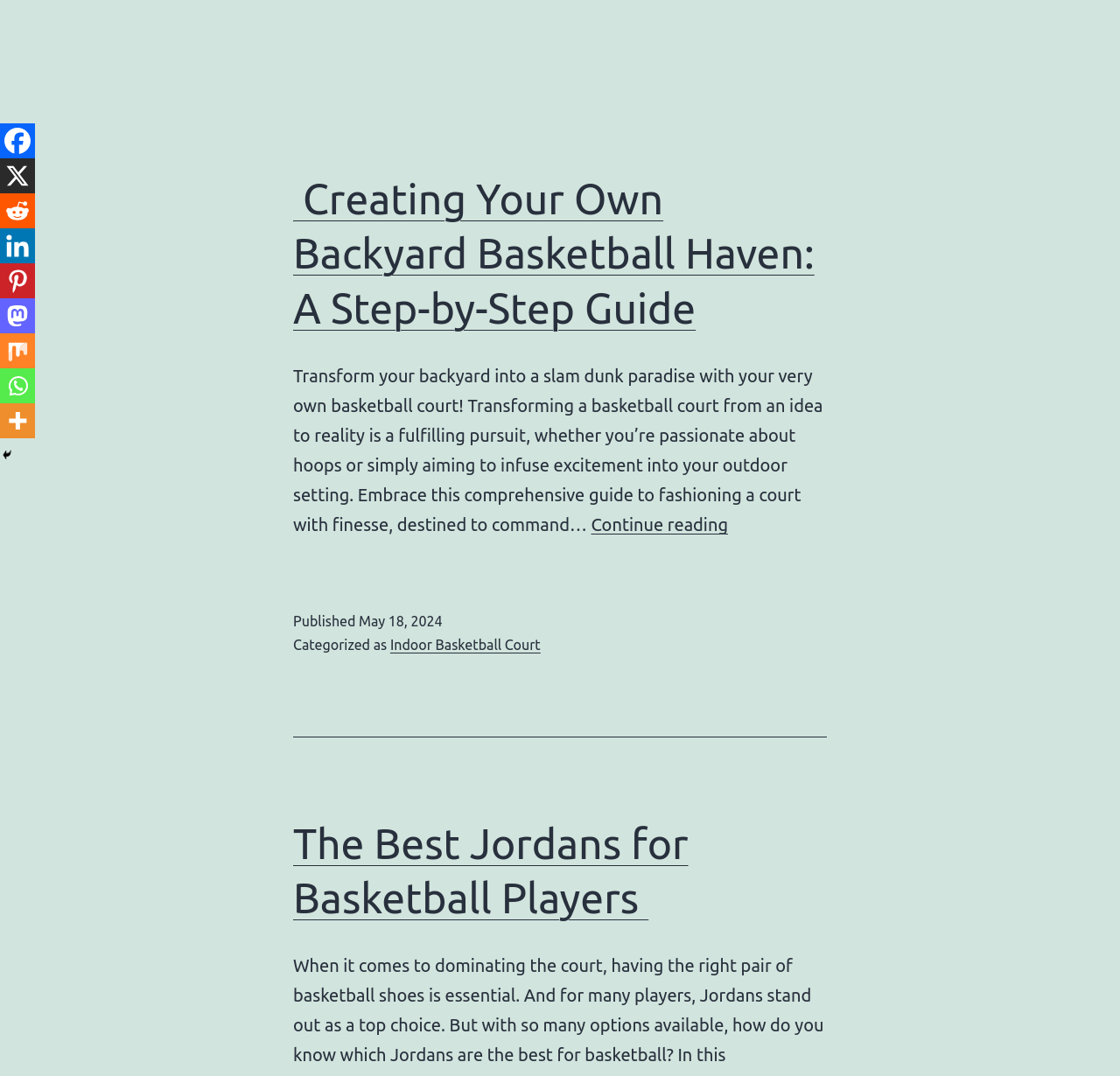Find and provide the bounding box coordinates for the UI element described with: "Donate (CAD)".

None